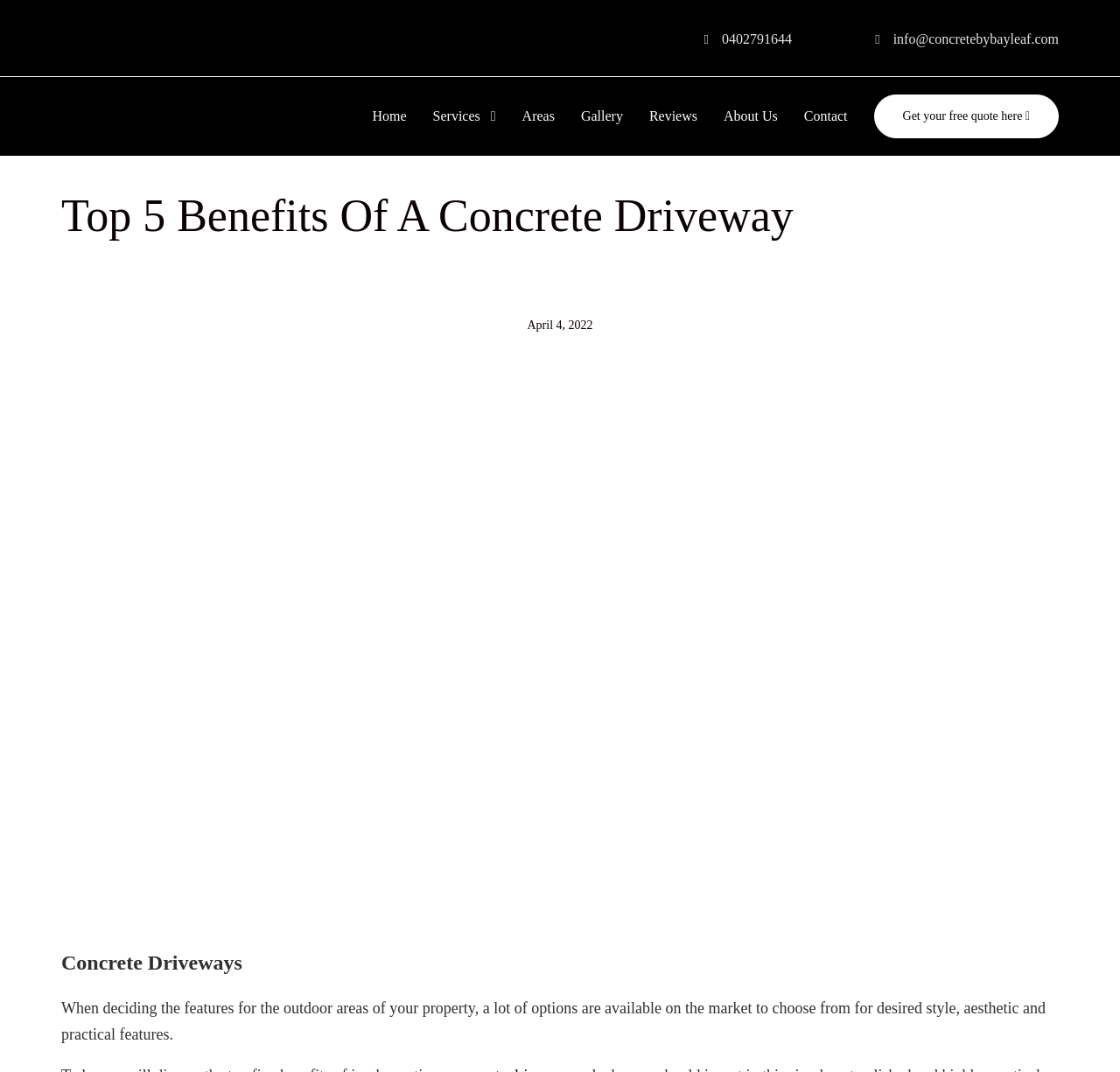Refer to the element description Areas and identify the corresponding bounding box in the screenshot. Format the coordinates as (top-left x, top-left y, bottom-right x, bottom-right y) with values in the range of 0 to 1.

[0.454, 0.088, 0.507, 0.129]